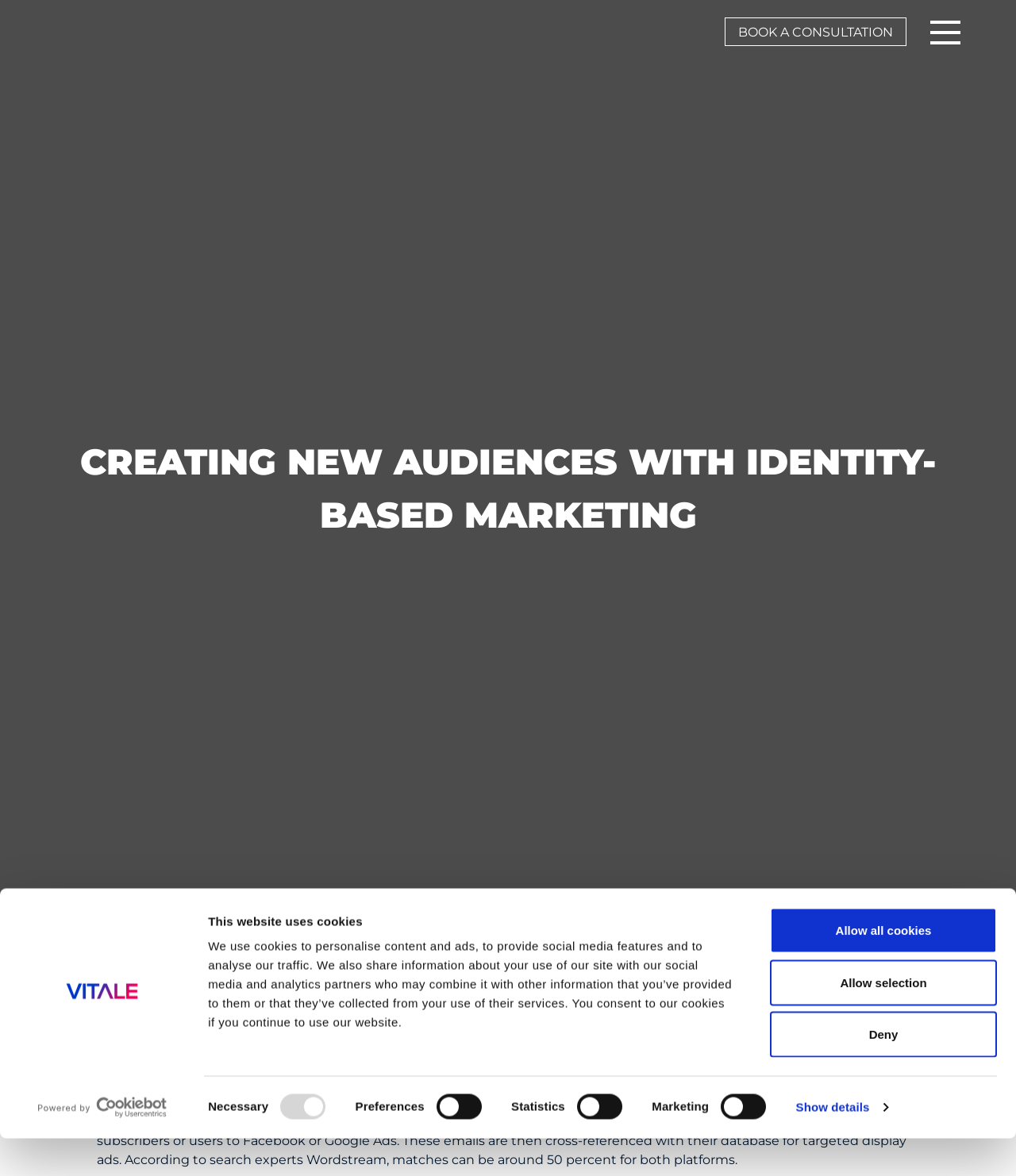Find the bounding box coordinates of the clickable area that will achieve the following instruction: "Click the logo to open in a new window".

[0.032, 0.827, 0.169, 0.848]